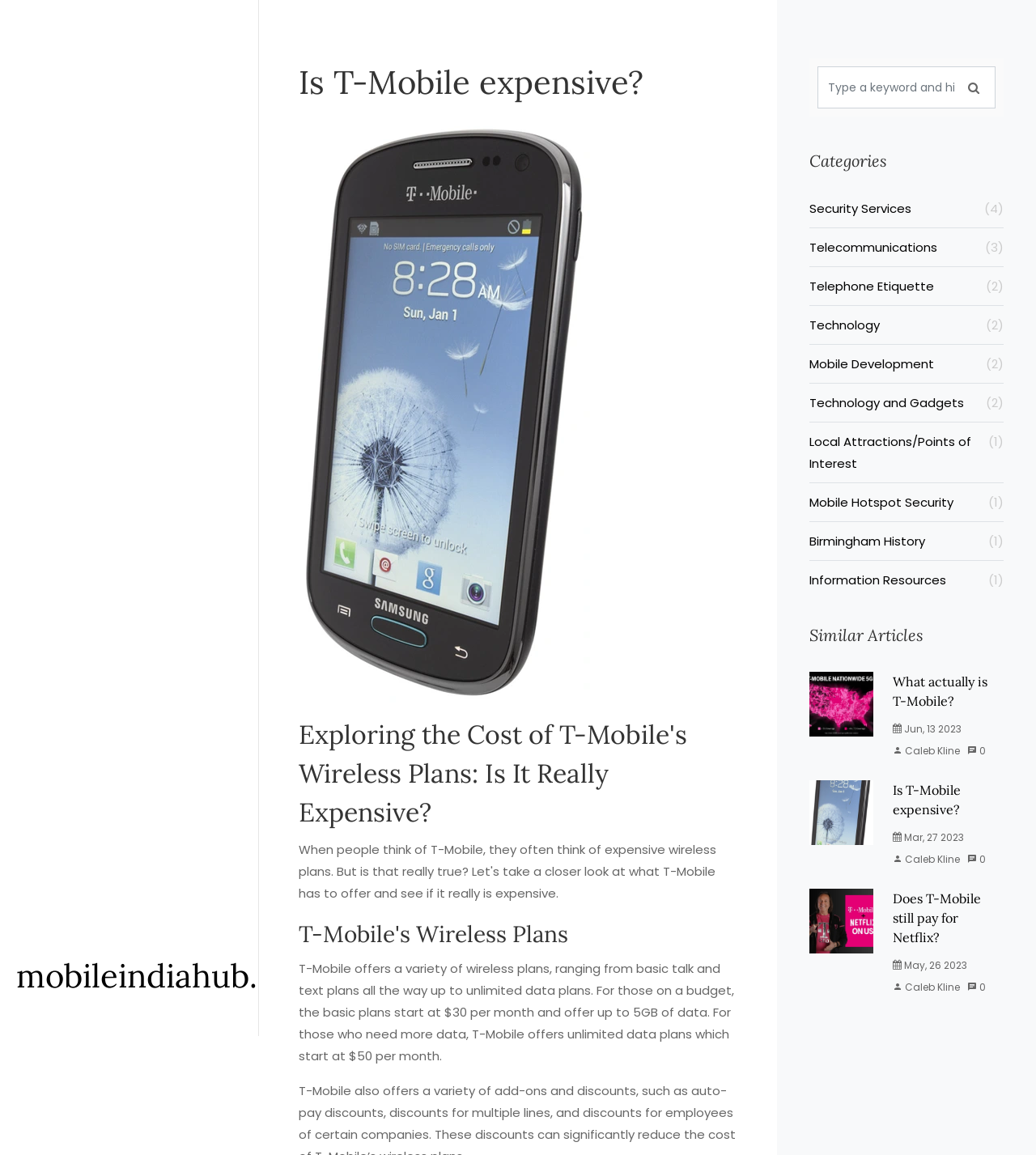What is the starting price of T-Mobile's basic plans?
Please provide a comprehensive and detailed answer to the question.

According to the webpage, T-Mobile offers a variety of wireless plans, ranging from basic talk and text plans all the way up to unlimited data plans. For those on a budget, the basic plans start at $30 per month and offer up to 5GB of data.